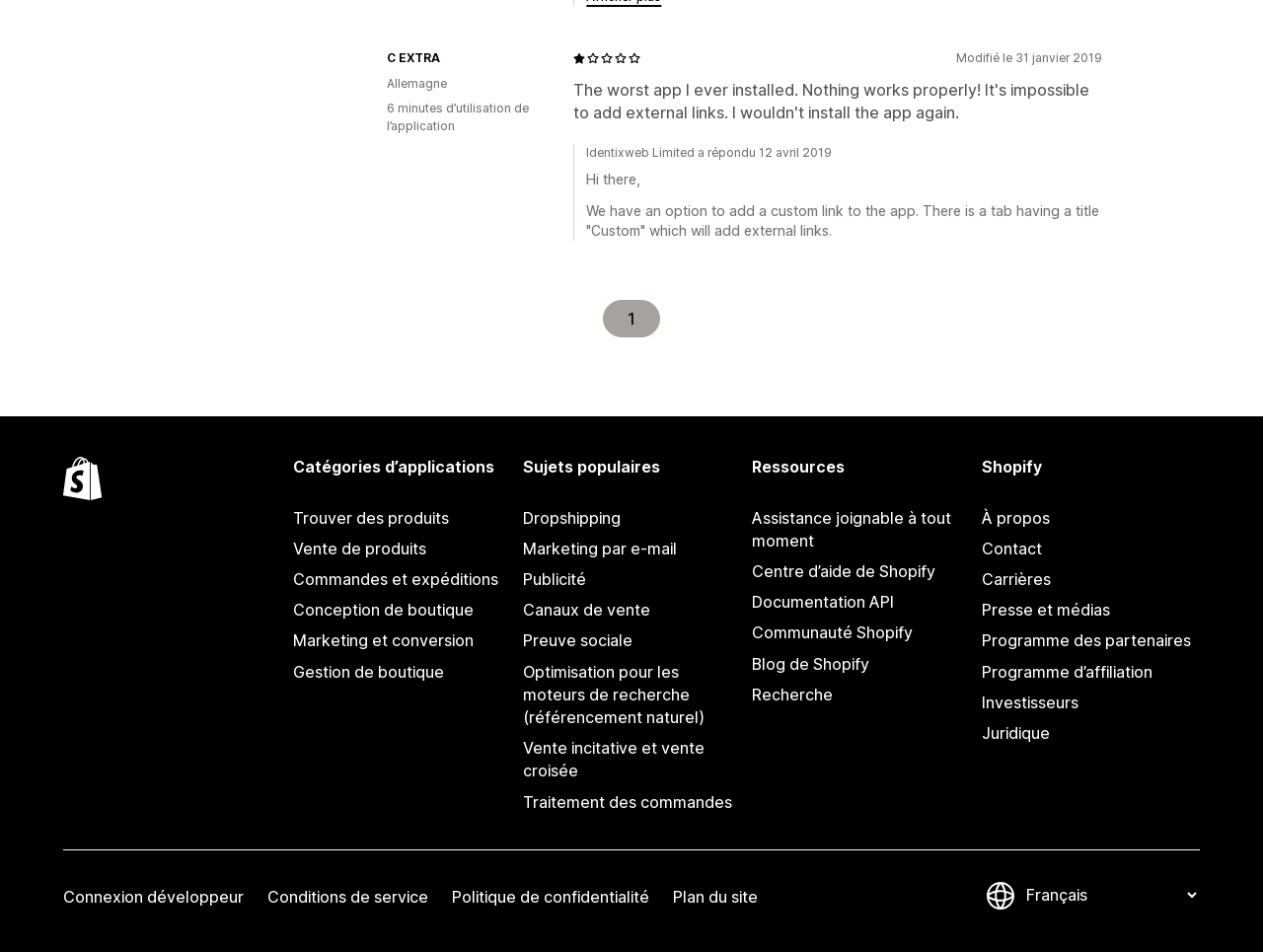Please find the bounding box coordinates of the element that needs to be clicked to perform the following instruction: "Click on the 'Trouver des produits' link". The bounding box coordinates should be four float numbers between 0 and 1, represented as [left, top, right, bottom].

[0.232, 0.528, 0.404, 0.56]